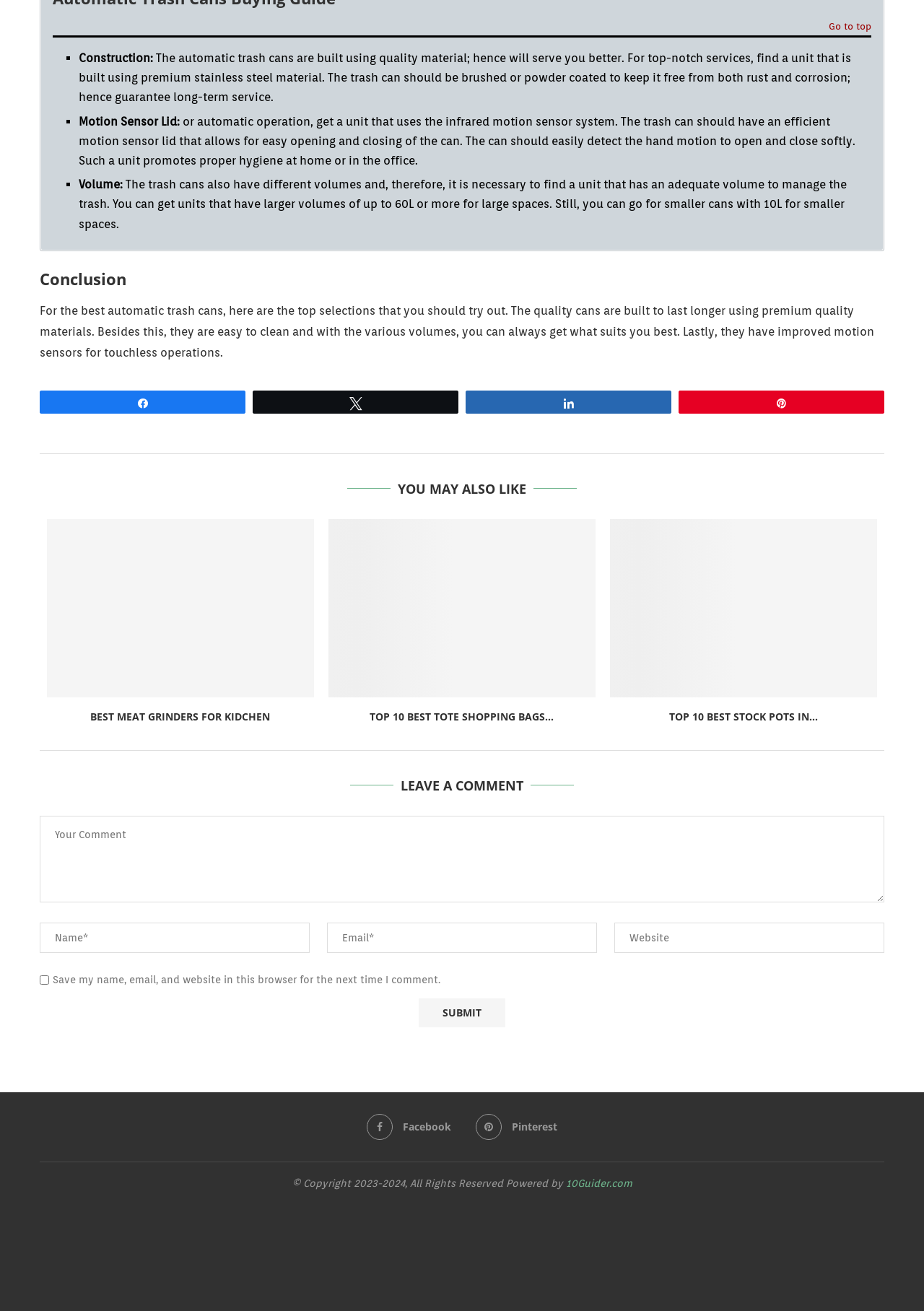Please locate the bounding box coordinates of the region I need to click to follow this instruction: "Submit your comment".

[0.453, 0.761, 0.547, 0.784]